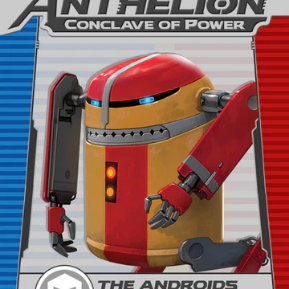What is the price of the 'Anthelion: Conclave of Power: Androids Faction Pack Expansion'?
Please look at the screenshot and answer in one word or a short phrase.

¥30.00 CNY